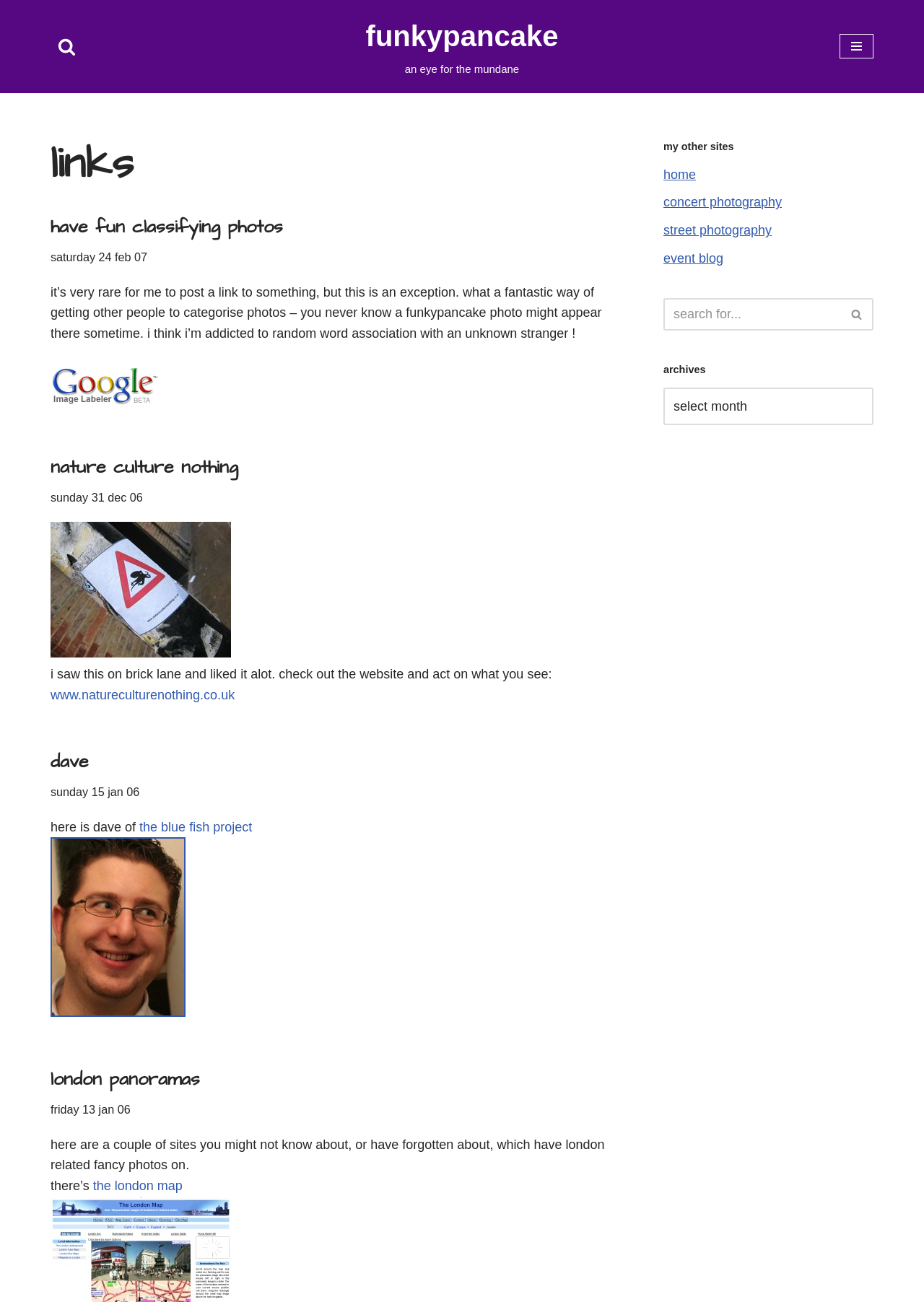Identify the bounding box coordinates for the UI element that matches this description: "jobk@cardiff.ac.uk".

None